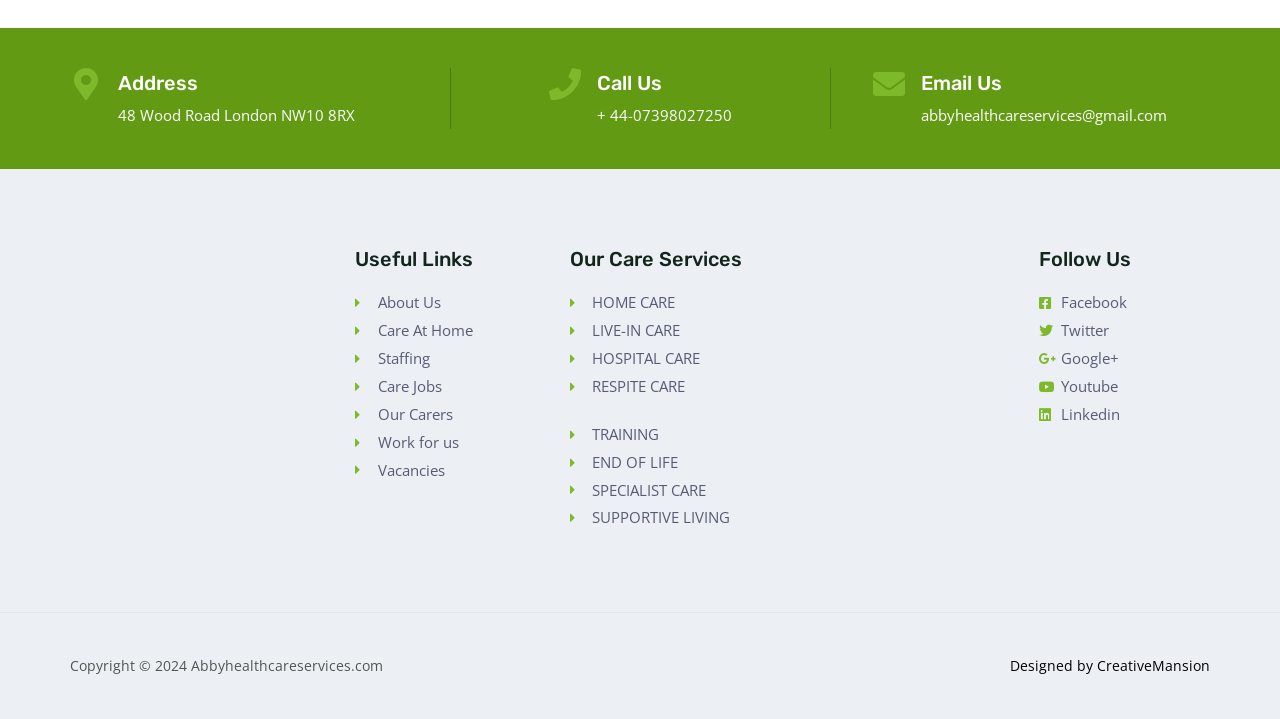Find the bounding box coordinates of the element's region that should be clicked in order to follow the given instruction: "Follow on Facebook". The coordinates should consist of four float numbers between 0 and 1, i.e., [left, top, right, bottom].

[0.812, 0.403, 0.945, 0.441]